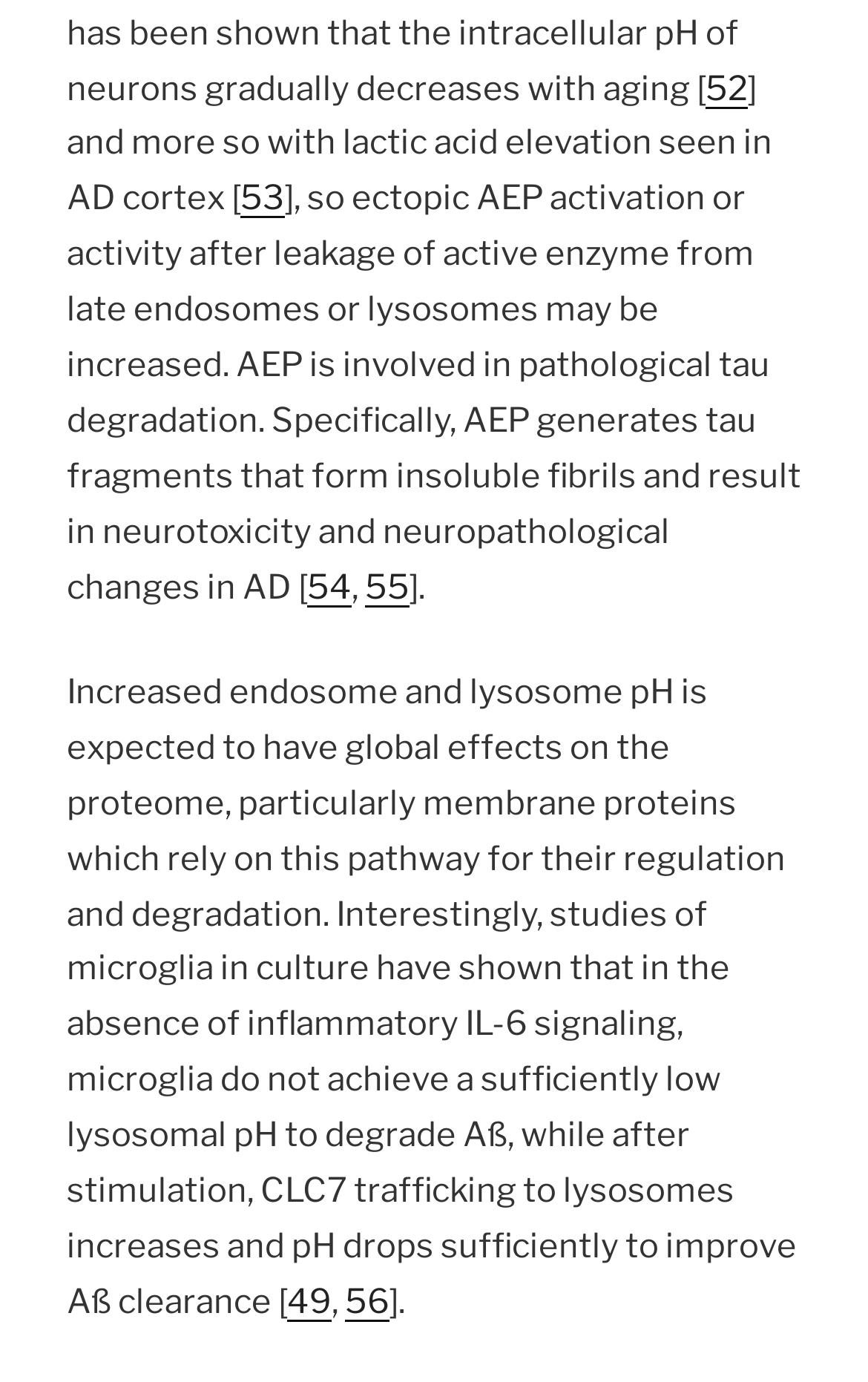What is AEP involved in?
Look at the image and answer with only one word or phrase.

tau degradation